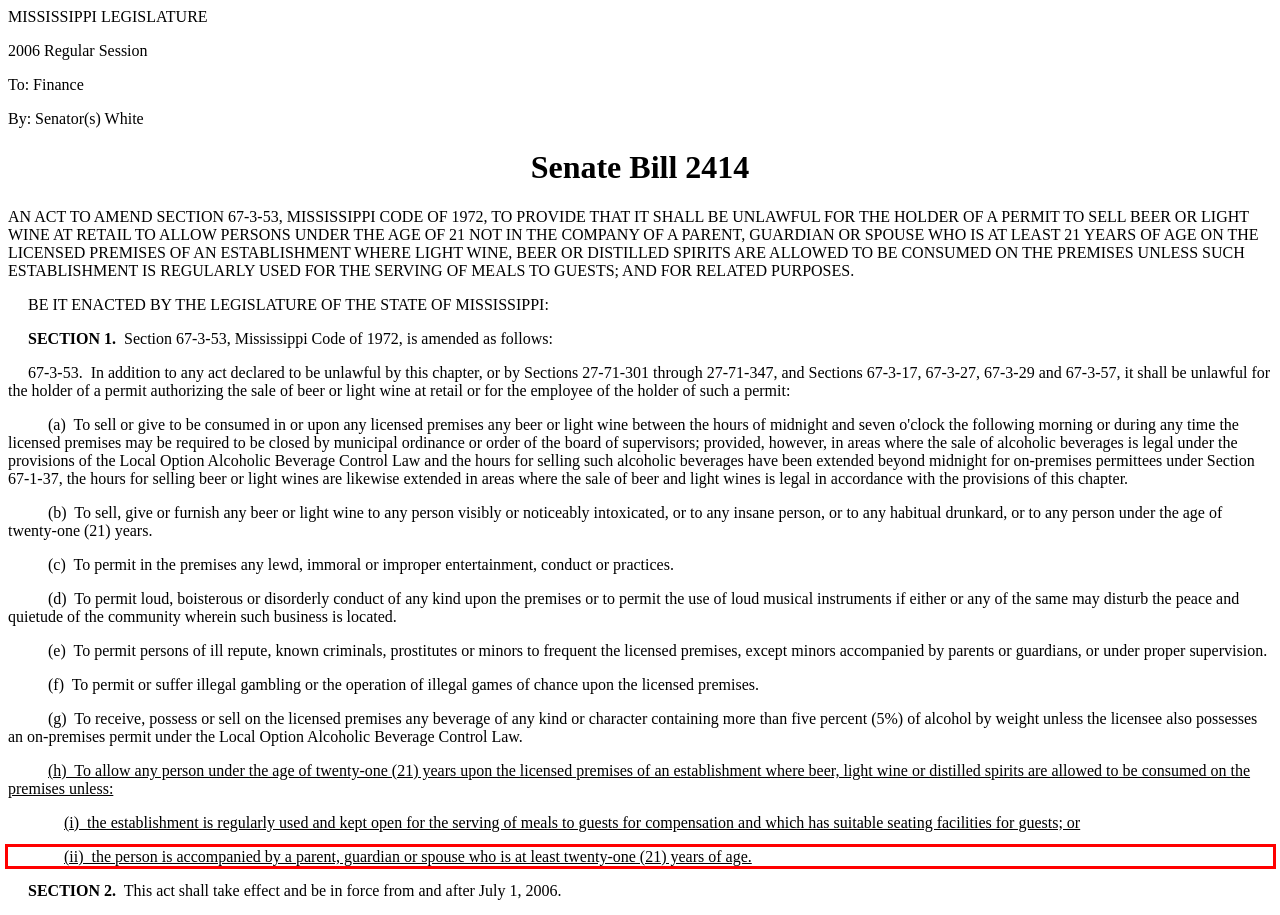Please perform OCR on the text content within the red bounding box that is highlighted in the provided webpage screenshot.

(ii) the person is accompanied by a parent, guardian or spouse who is at least twenty-one (21) years of age.